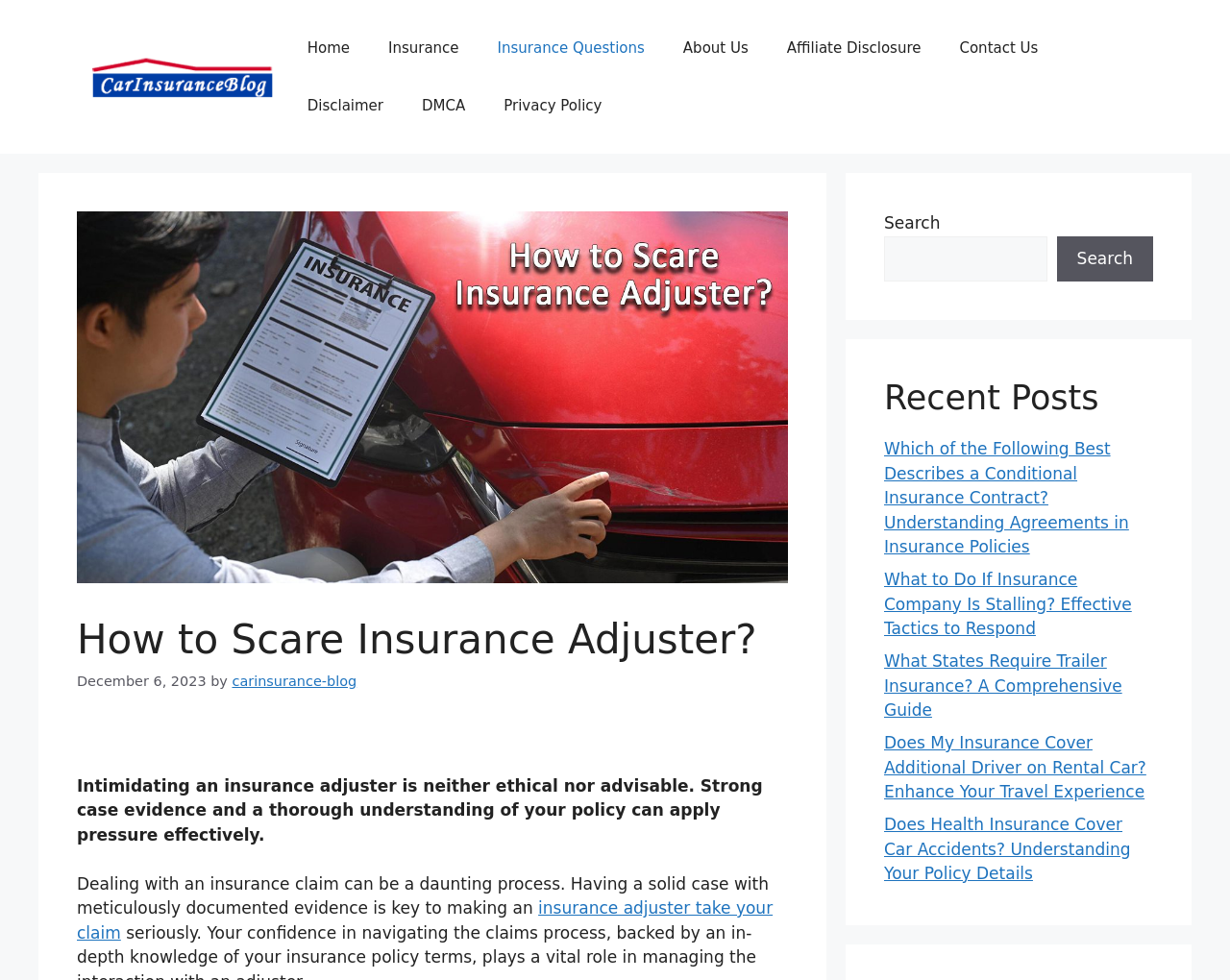Please examine the image and provide a detailed answer to the question: What is the recommended approach to dealing with insurance adjusters?

According to the webpage, the recommended approach to dealing with insurance adjusters is not to intimidate them, but rather to have strong case evidence and a thorough understanding of one's policy, which can apply pressure effectively.